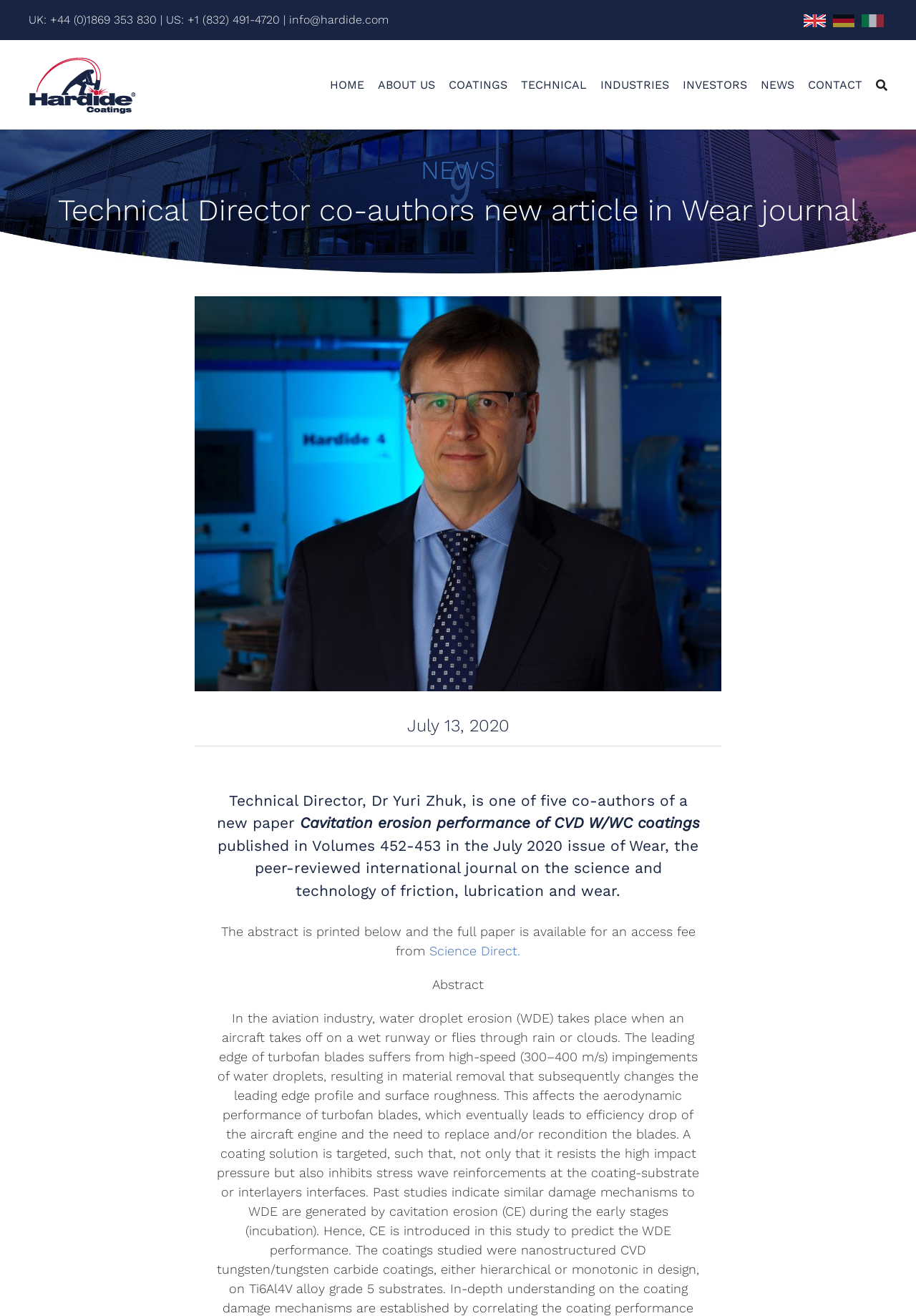Please identify the bounding box coordinates of the element on the webpage that should be clicked to follow this instruction: "Read the news about Dr Yuri Zhuk's new article". The bounding box coordinates should be given as four float numbers between 0 and 1, formatted as [left, top, right, bottom].

[0.031, 0.144, 0.969, 0.176]